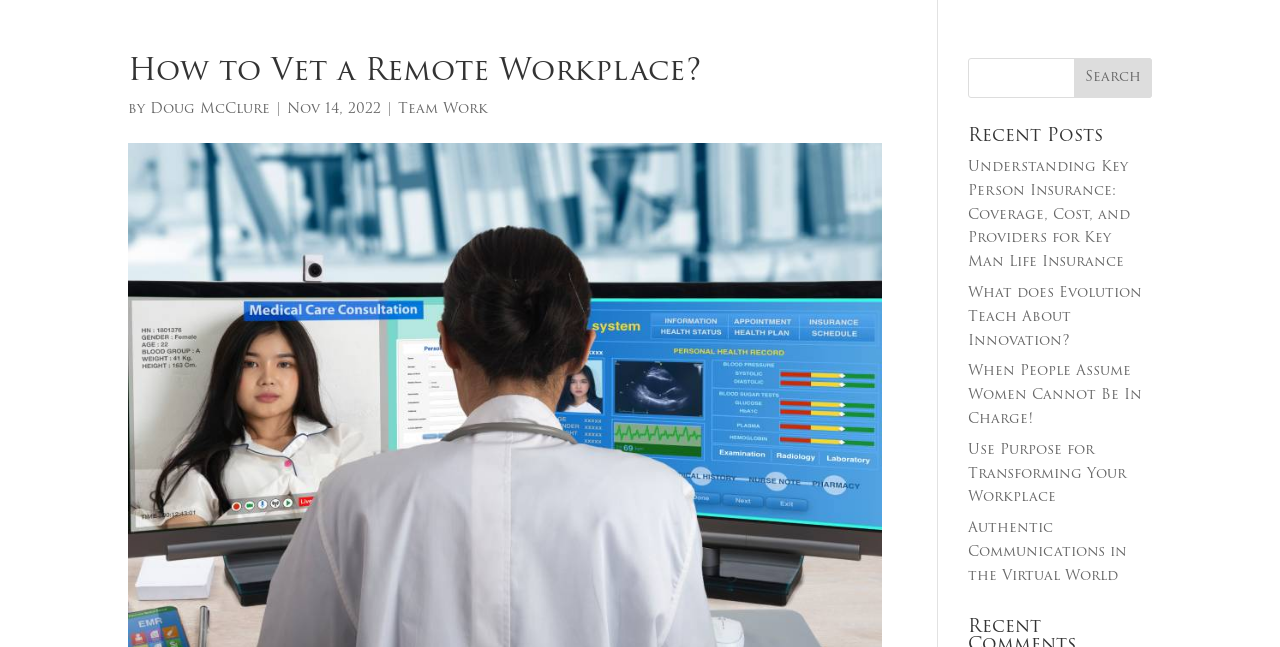Please study the image and answer the question comprehensively:
What is the date of the article 'How to Vet a Remote Workplace?'

The date of the article can be found below the title of the article, which is 'How to Vet a Remote Workplace?'. The text 'Nov 14, 2022' indicates the date the article was published.